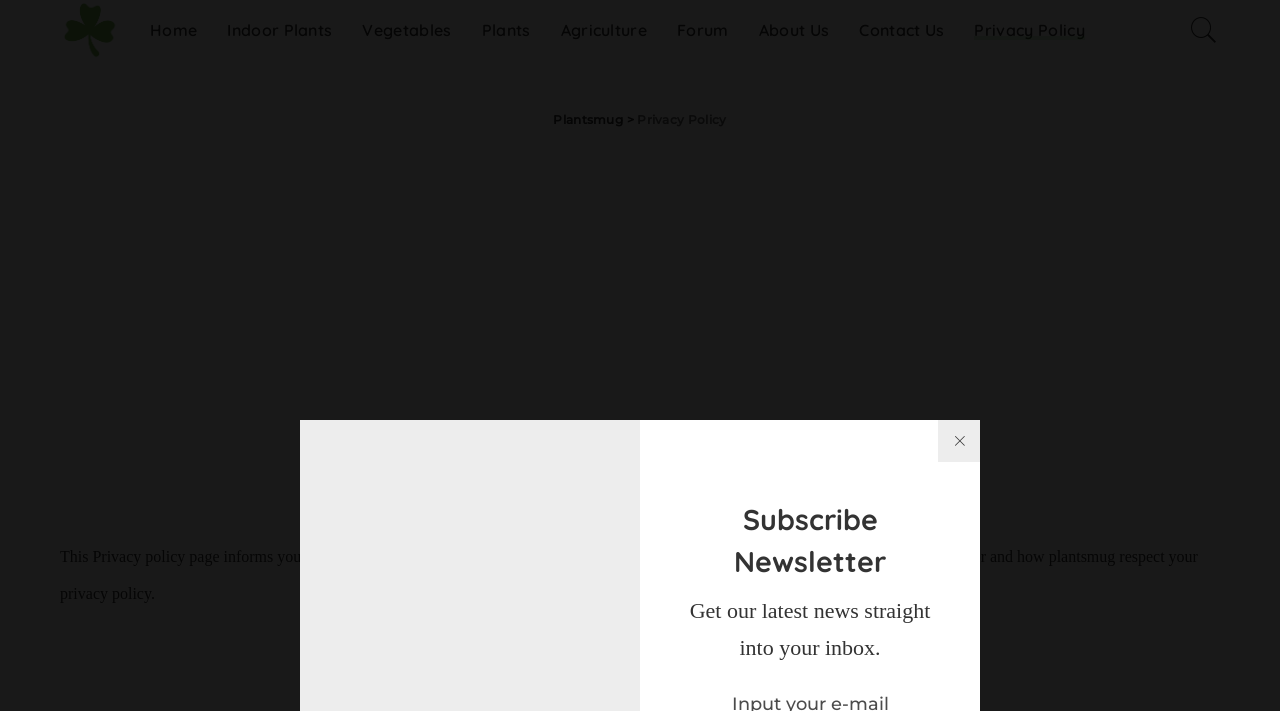Please identify the bounding box coordinates of the clickable area that will fulfill the following instruction: "Read the privacy policy". The coordinates should be in the format of four float numbers between 0 and 1, i.e., [left, top, right, bottom].

[0.047, 0.622, 0.953, 0.711]